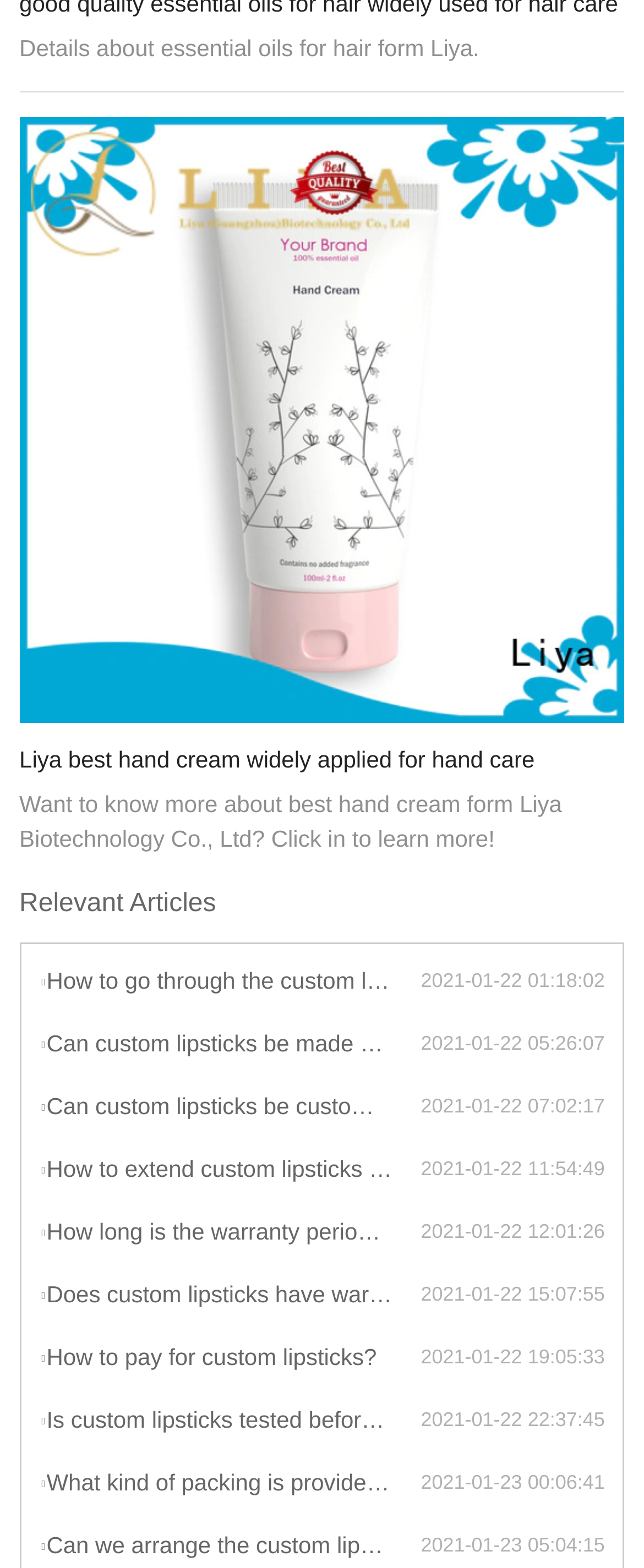Identify the bounding box coordinates of the area that should be clicked in order to complete the given instruction: "View the article about how to extend custom lipsticks warranty". The bounding box coordinates should be four float numbers between 0 and 1, i.e., [left, top, right, bottom].

[0.061, 0.734, 0.653, 0.758]